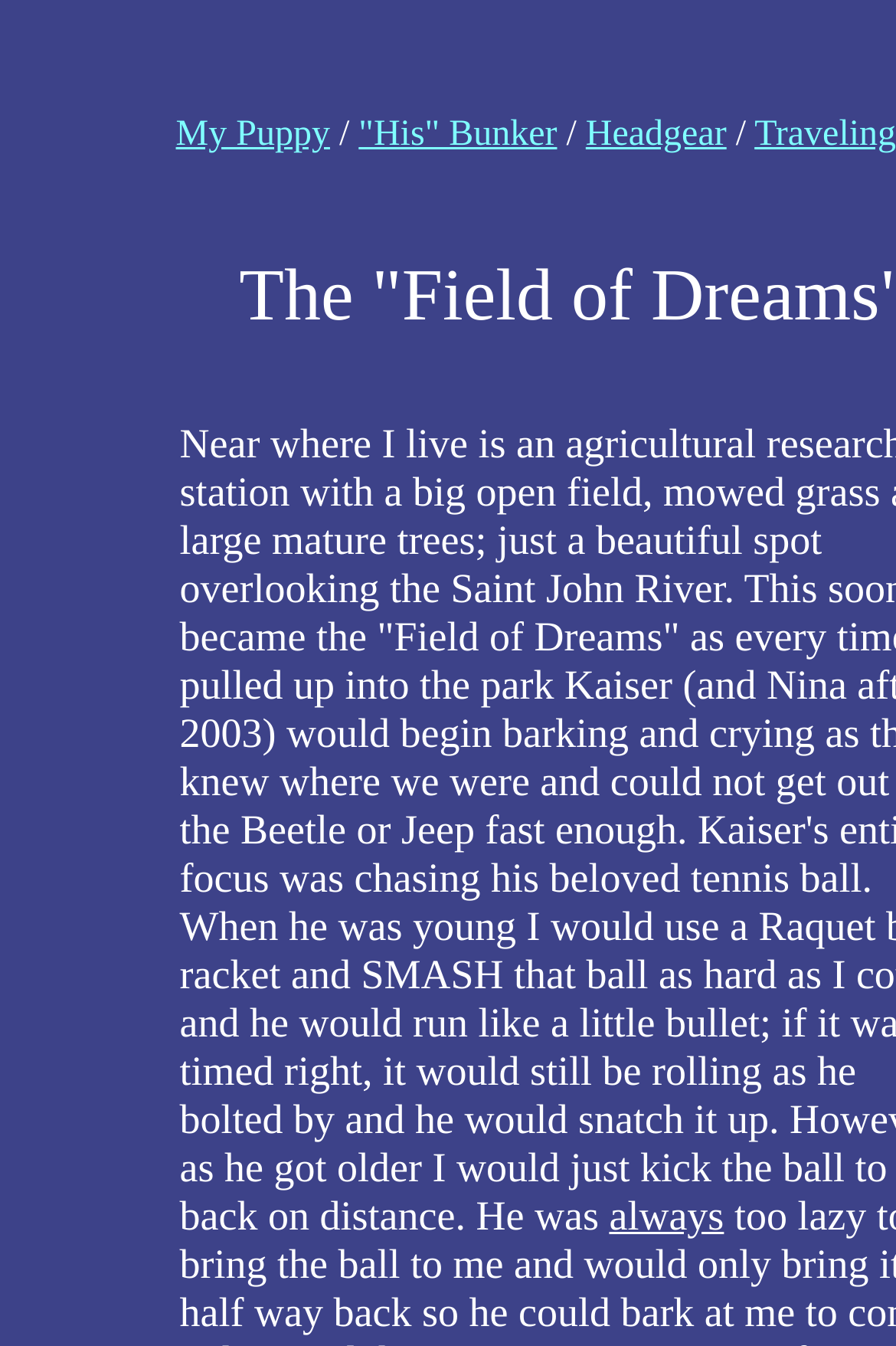Please find the bounding box for the UI element described by: ""His" Bunker".

[0.4, 0.085, 0.622, 0.114]